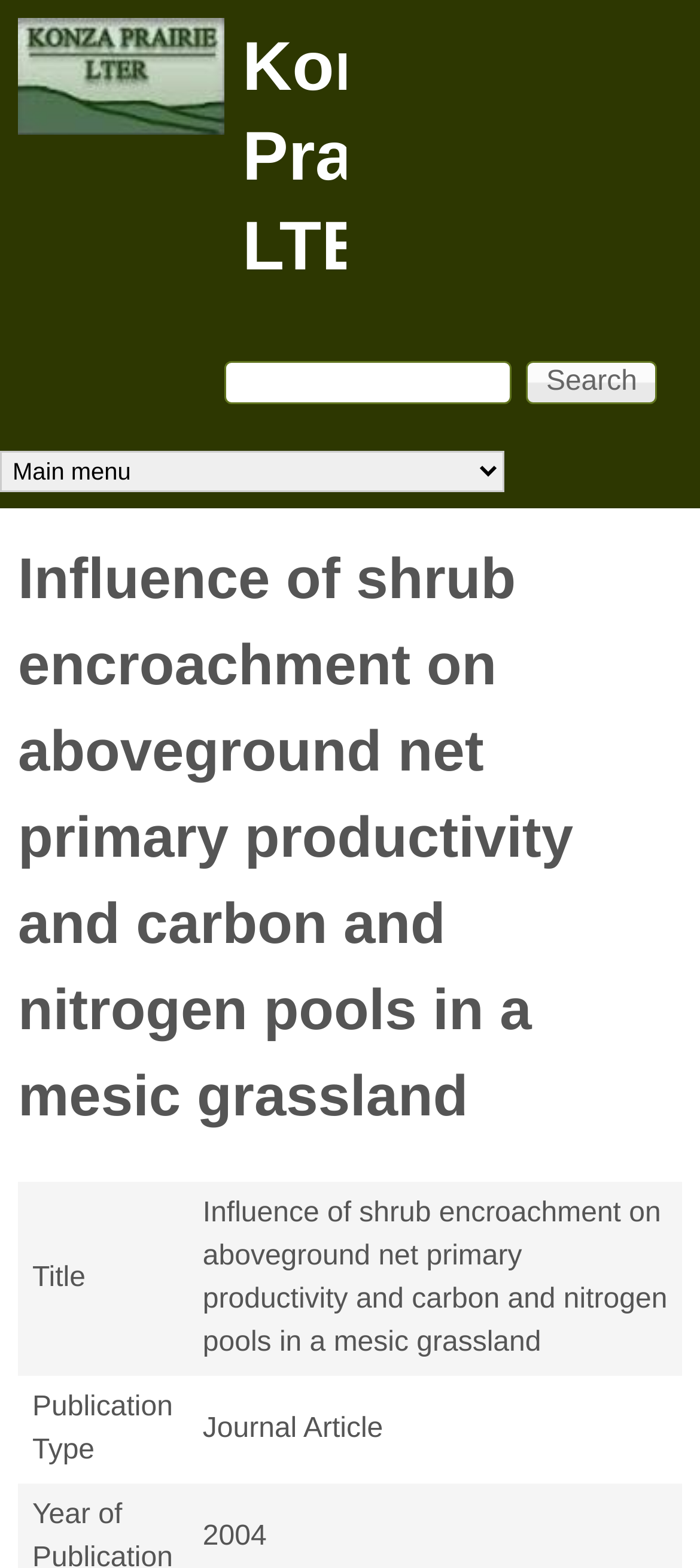Using the information in the image, could you please answer the following question in detail:
How many columns are in the table-like structure?

I found the answer by examining the table-like structure on the webpage, where there are rows and columns. In each row, I found two cells, which suggests that there are two columns in the table-like structure.